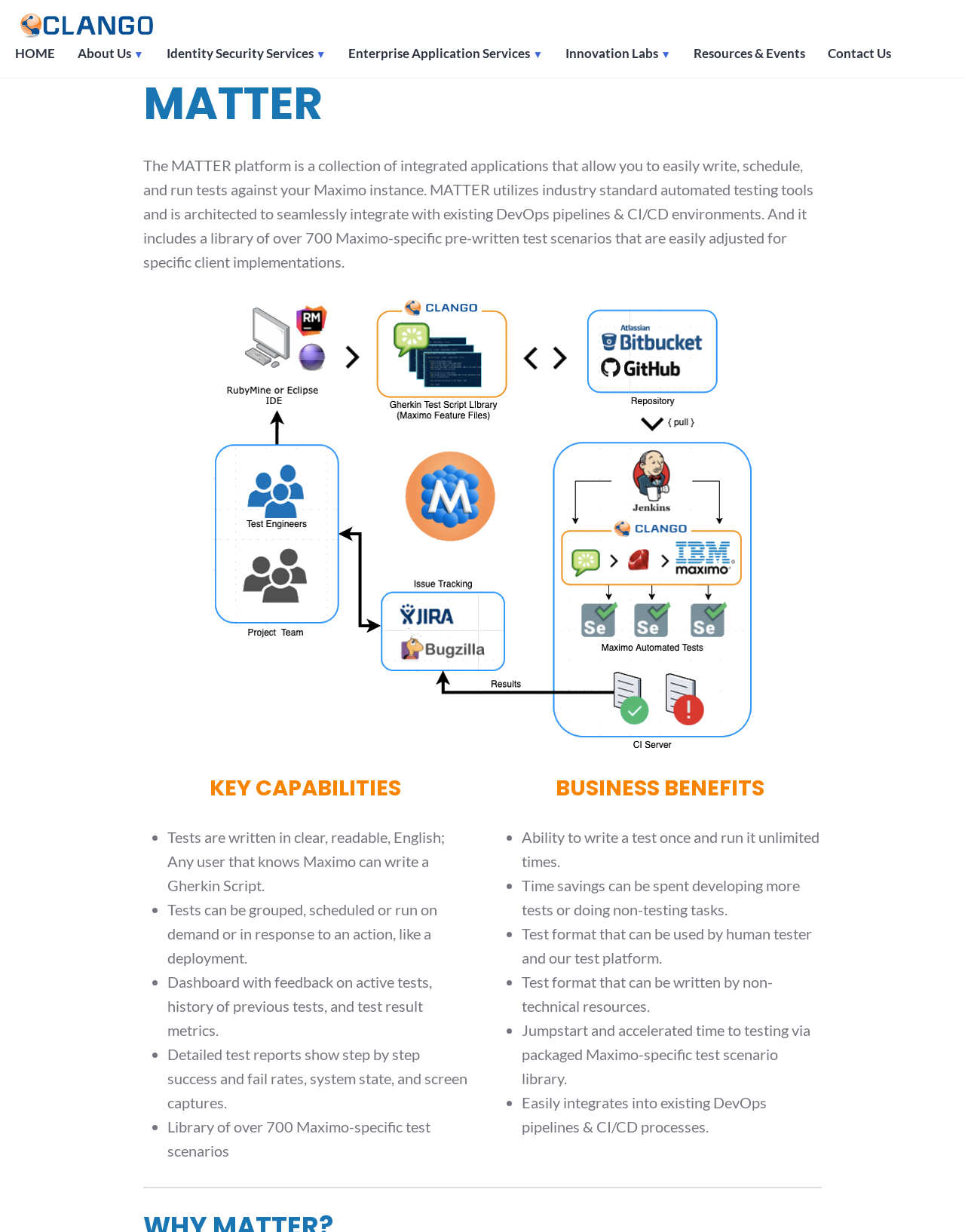Respond to the following query with just one word or a short phrase: 
What is the purpose of the MATTER platform?

To write, schedule, and run tests against Maximo instance